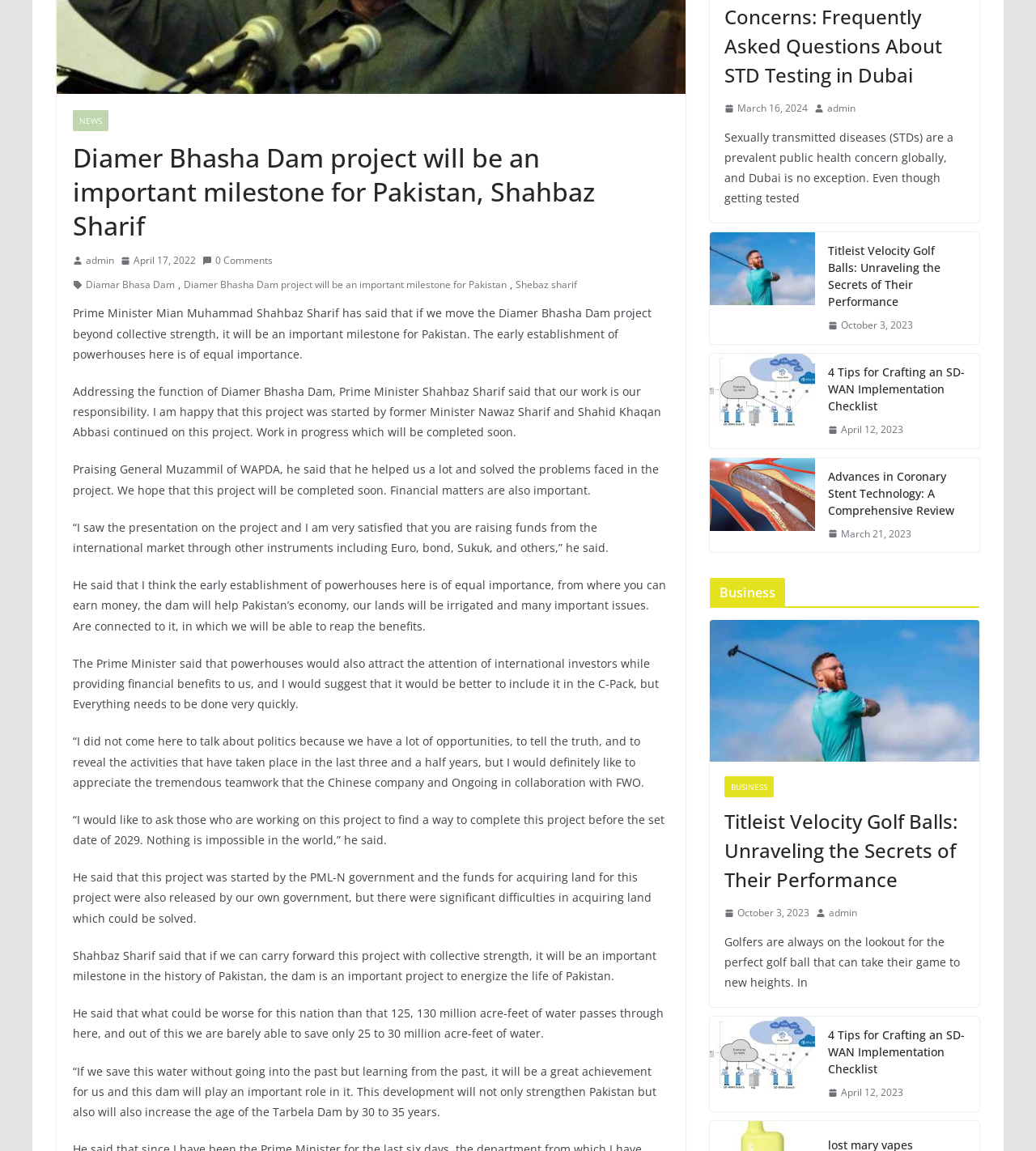Given the element description, predict the bounding box coordinates in the format (top-left x, top-left y, bottom-right x, bottom-right y). Make sure all values are between 0 and 1. Here is the element description: April 12, 2023May 31, 2023

[0.799, 0.942, 0.872, 0.957]